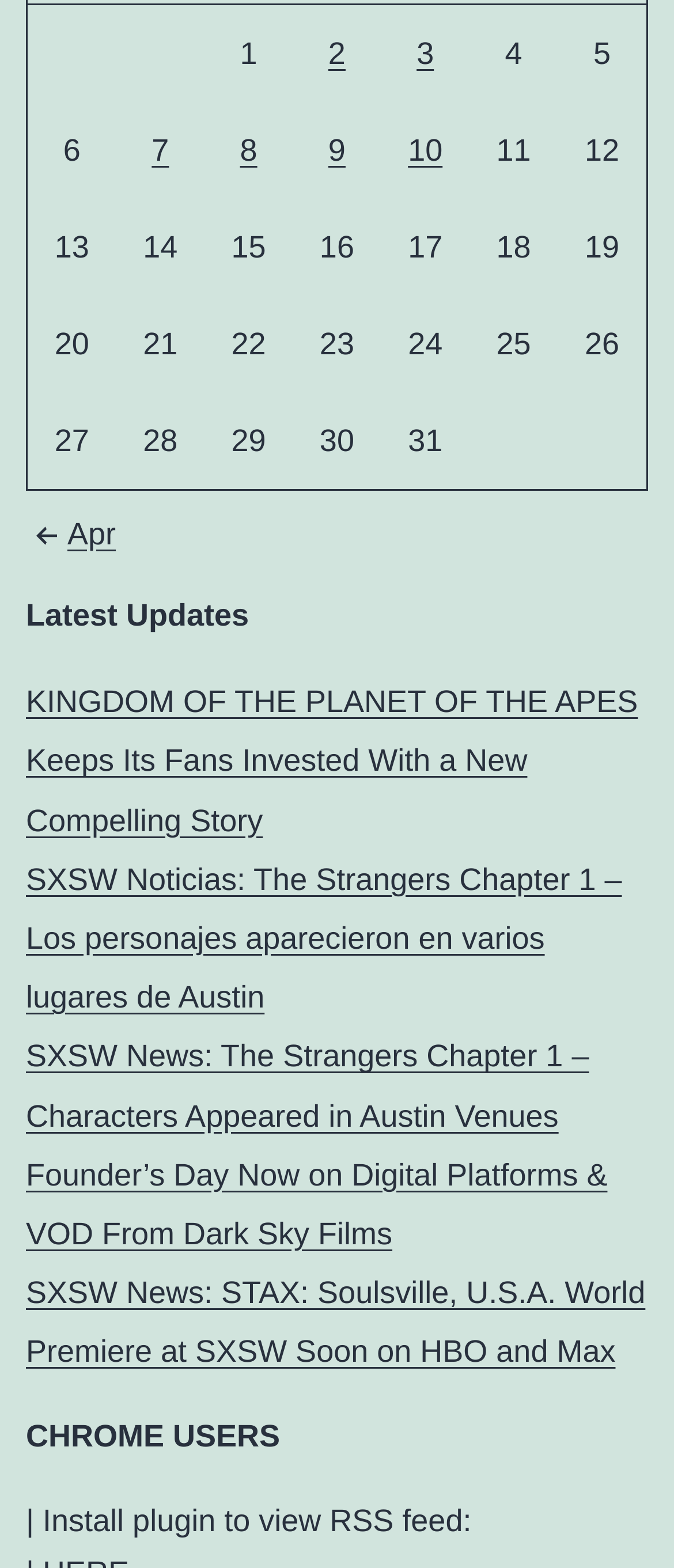Pinpoint the bounding box coordinates of the clickable element to carry out the following instruction: "Click on 'Posts published on May 2, 2024'."

[0.487, 0.023, 0.513, 0.045]